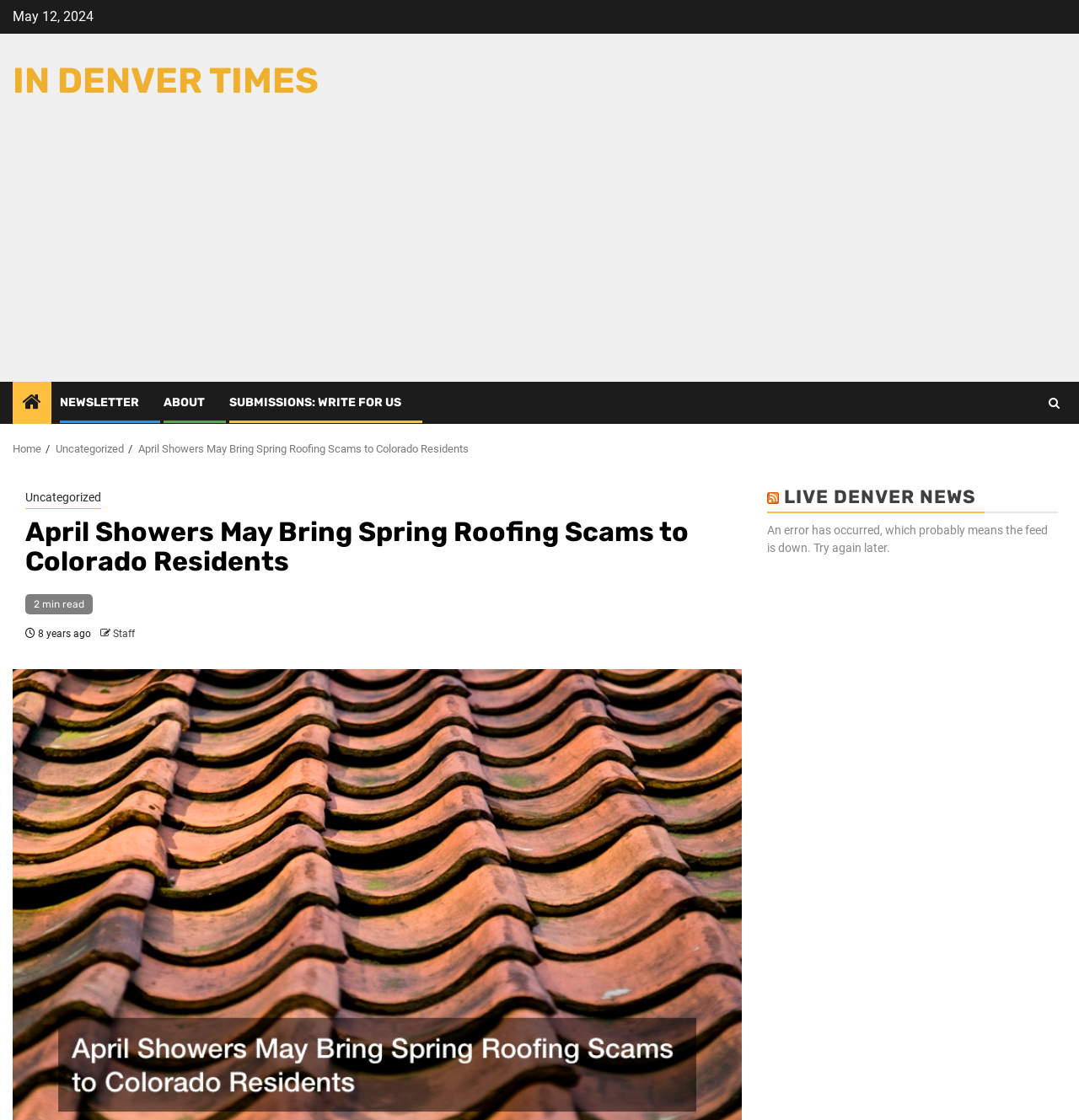Based on the element description "Submissions: Write For Us", predict the bounding box coordinates of the UI element.

[0.212, 0.353, 0.372, 0.366]